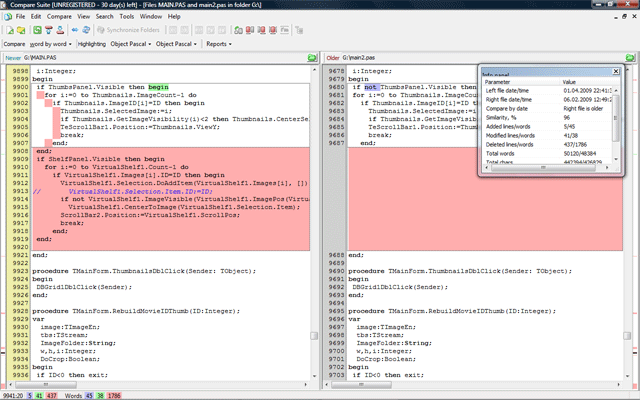Describe in detail everything you see in the image.

The image showcases the main interface of the Compare Suite software, specifically displaying a comparison between two Delphi source code files. The layout is split into two distinct panels, each showcasing a different file side by side. The left panel highlights code differences in red, making it easier for users to spot variations between the two versions of the code. 

In the right corner, there’s a small window displaying file properties, including important metadata such as file size, last modified date, and other attributes essential for developers. The user interface is designed to facilitate easy navigation and manipulation of the source files, reinforcing the software's purpose of highlighting syntax differences and enhancing code comparison efforts. Overall, this snapshot illustrates the robust functionality of Compare Suite for programmers working with different programming languages.